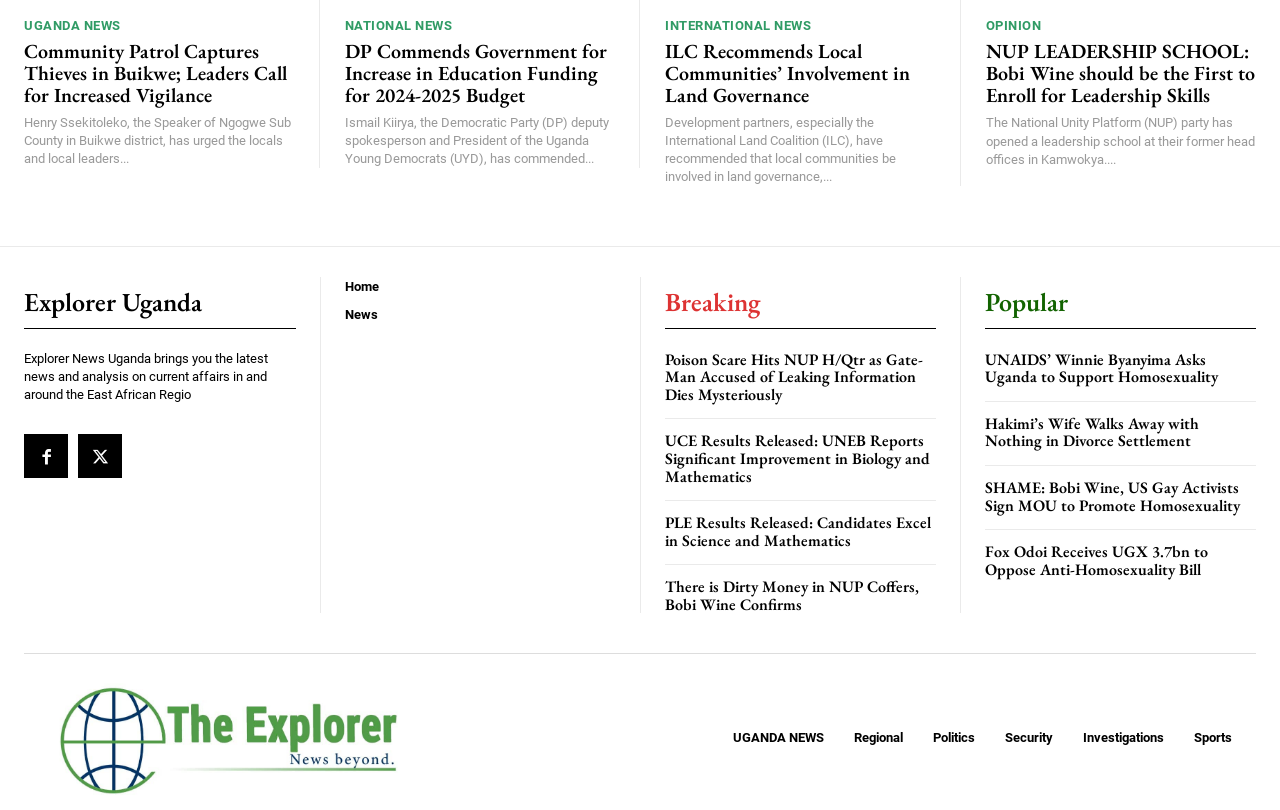Please locate the bounding box coordinates of the element that needs to be clicked to achieve the following instruction: "Read Community Patrol Captures Thieves in Buikwe; Leaders Call for Increased Vigilance". The coordinates should be four float numbers between 0 and 1, i.e., [left, top, right, bottom].

[0.019, 0.049, 0.229, 0.13]